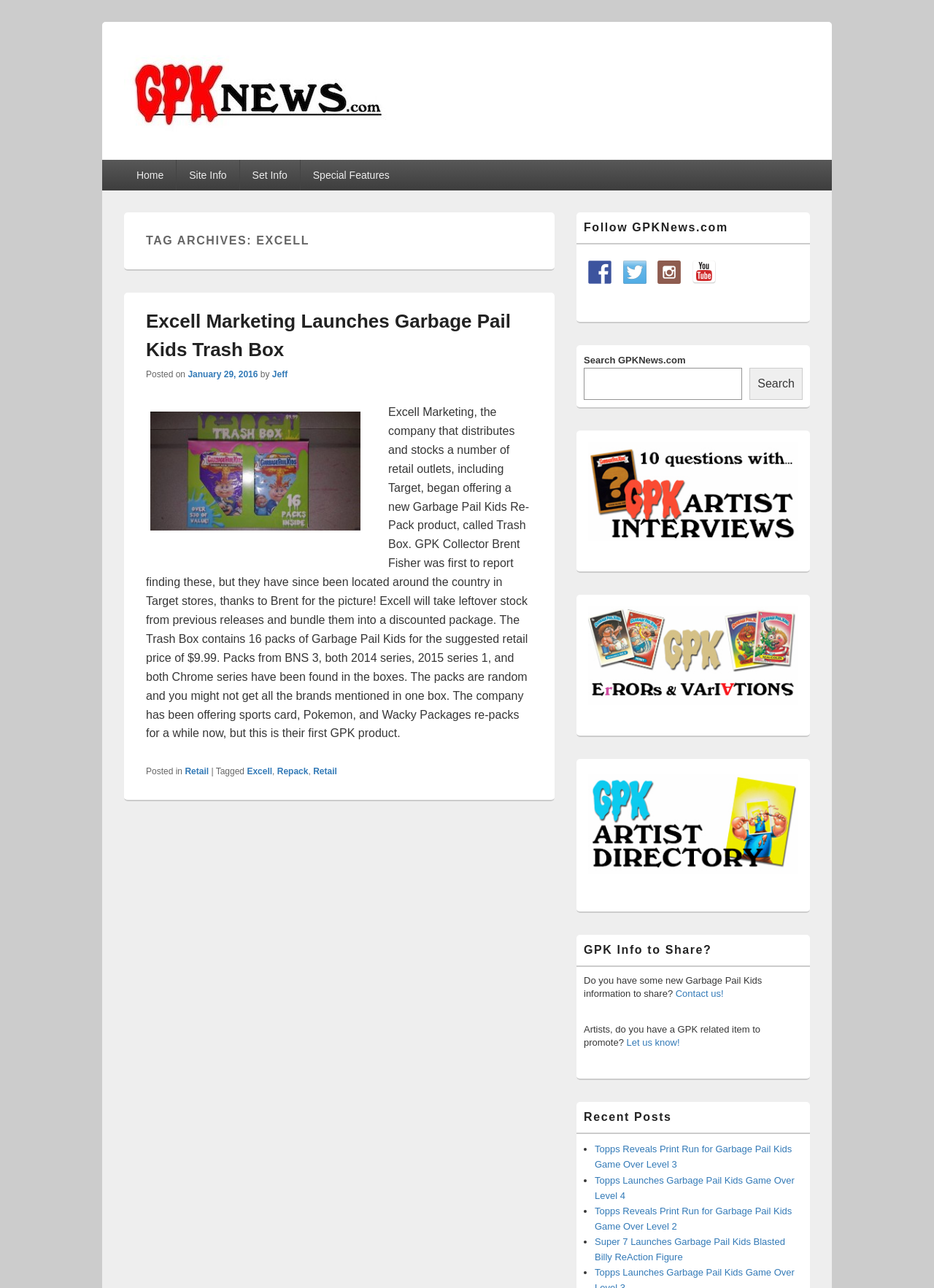Please determine the bounding box coordinates of the element's region to click in order to carry out the following instruction: "Click on 'How To Make Hot Pink Paint?' link". The coordinates should be four float numbers between 0 and 1, i.e., [left, top, right, bottom].

None